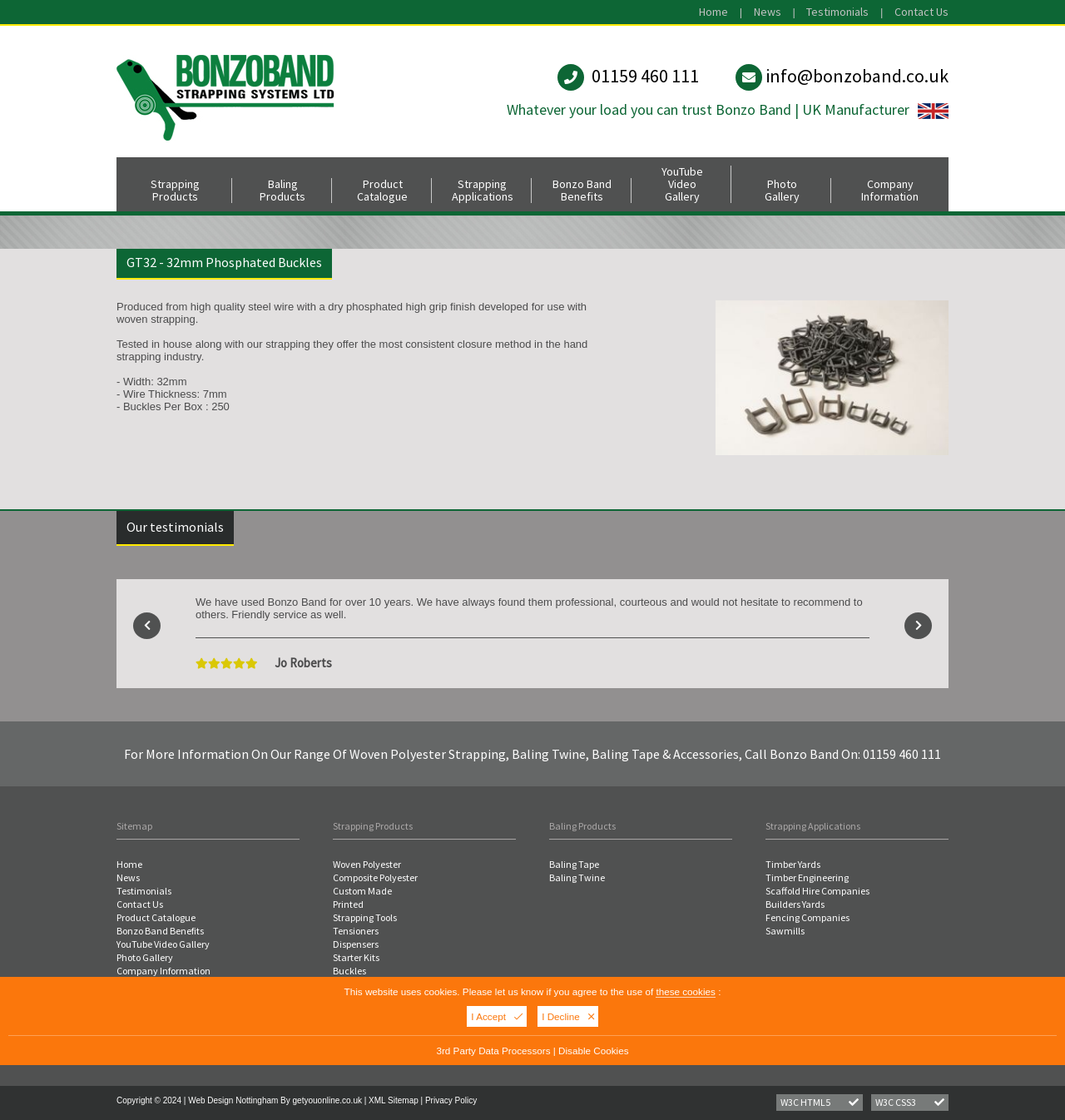Identify the bounding box coordinates of the clickable region necessary to fulfill the following instruction: "View the 'GT32 - 32mm Phosphated Buckles' product details". The bounding box coordinates should be four float numbers between 0 and 1, i.e., [left, top, right, bottom].

[0.109, 0.222, 0.312, 0.25]